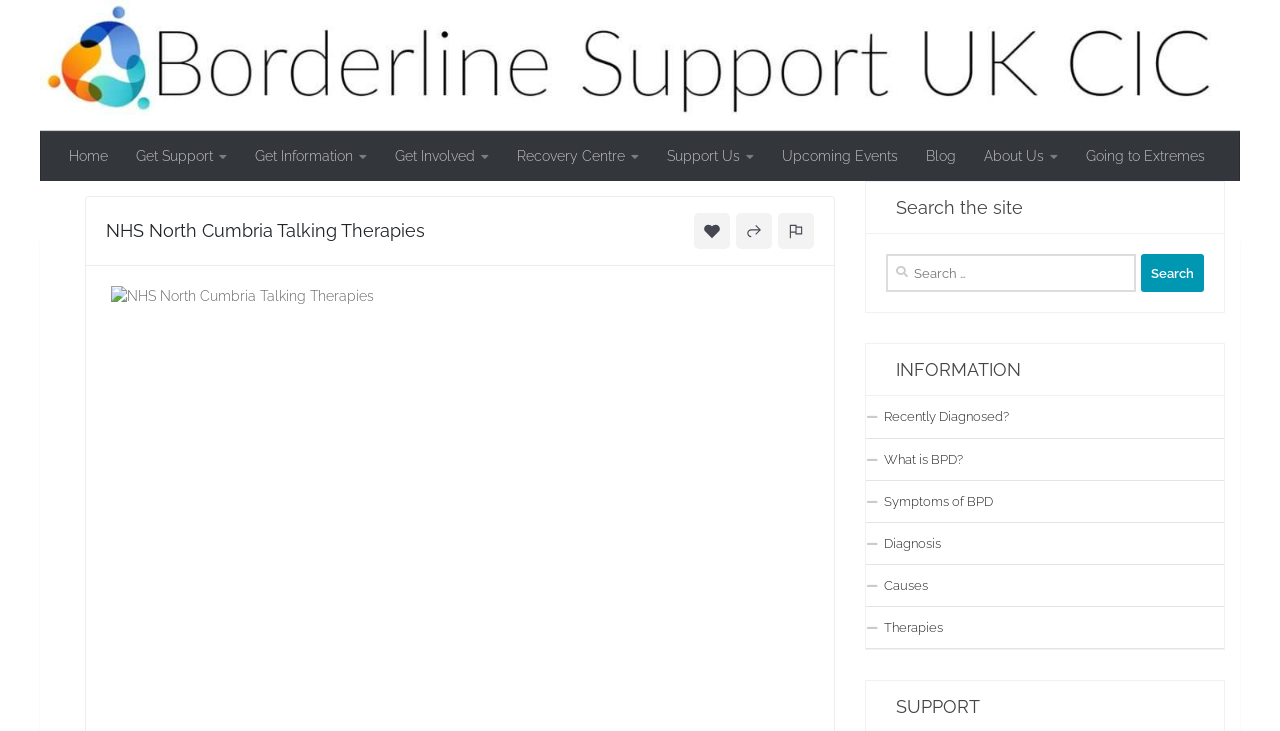Provide a short, one-word or phrase answer to the question below:
What is the purpose of the 'SUPPORT' section?

Support resources